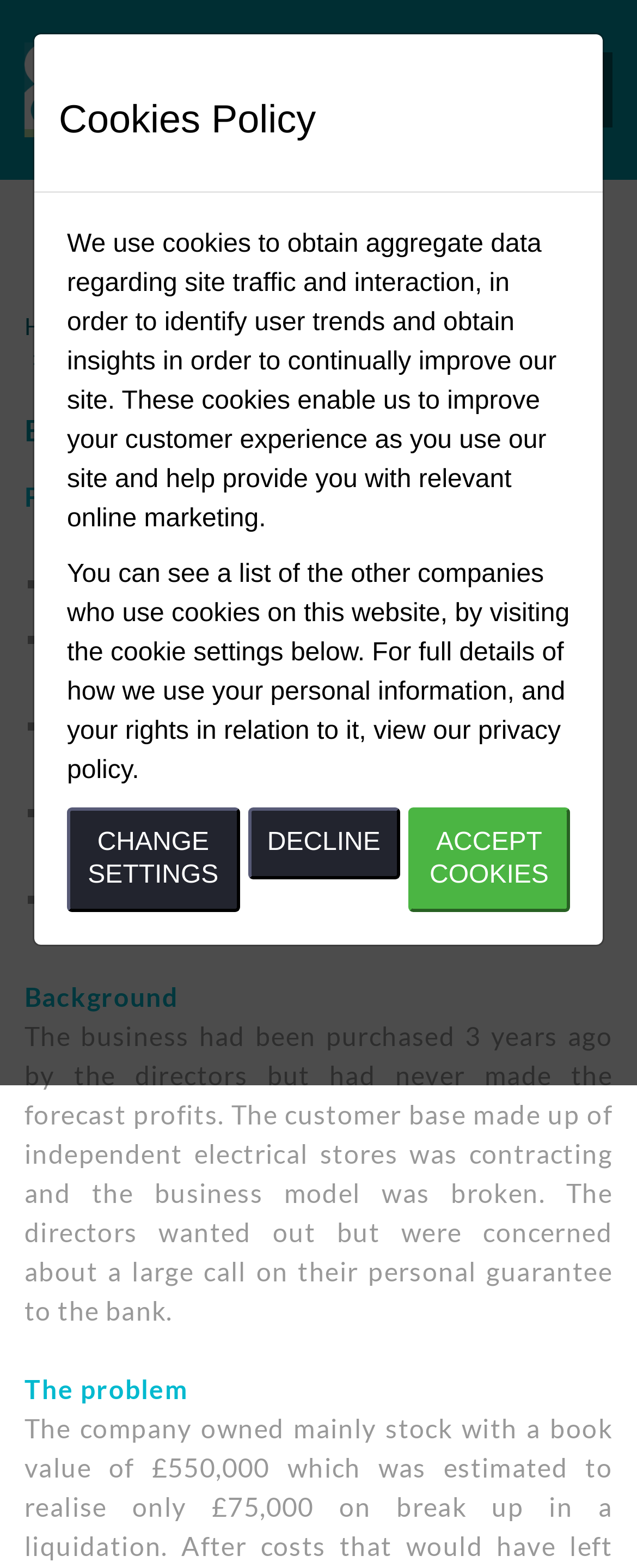Please specify the bounding box coordinates of the region to click in order to perform the following instruction: "expand menu".

None